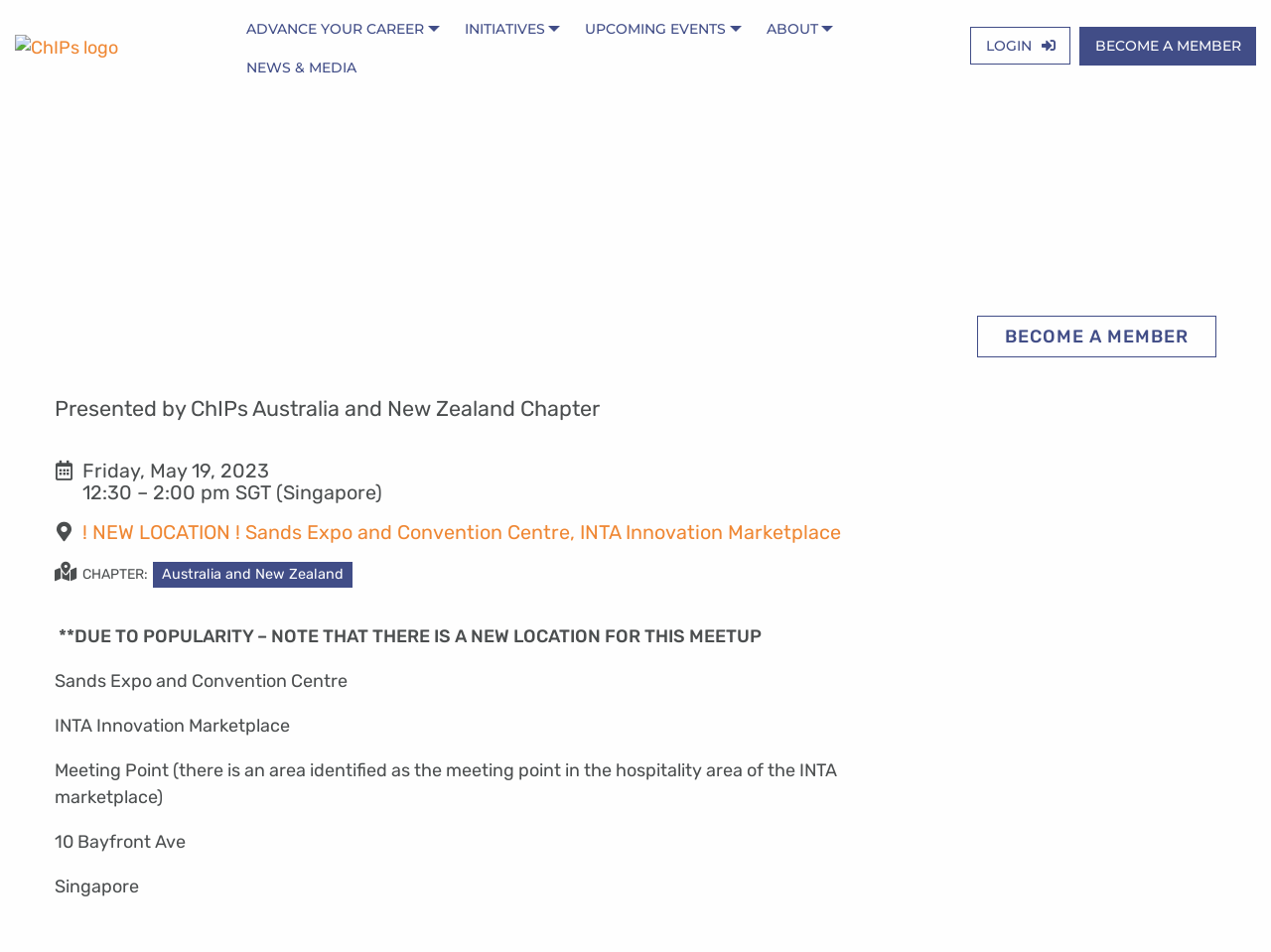Pinpoint the bounding box coordinates of the clickable element to carry out the following instruction: "Click the 'Recommendations' link."

None